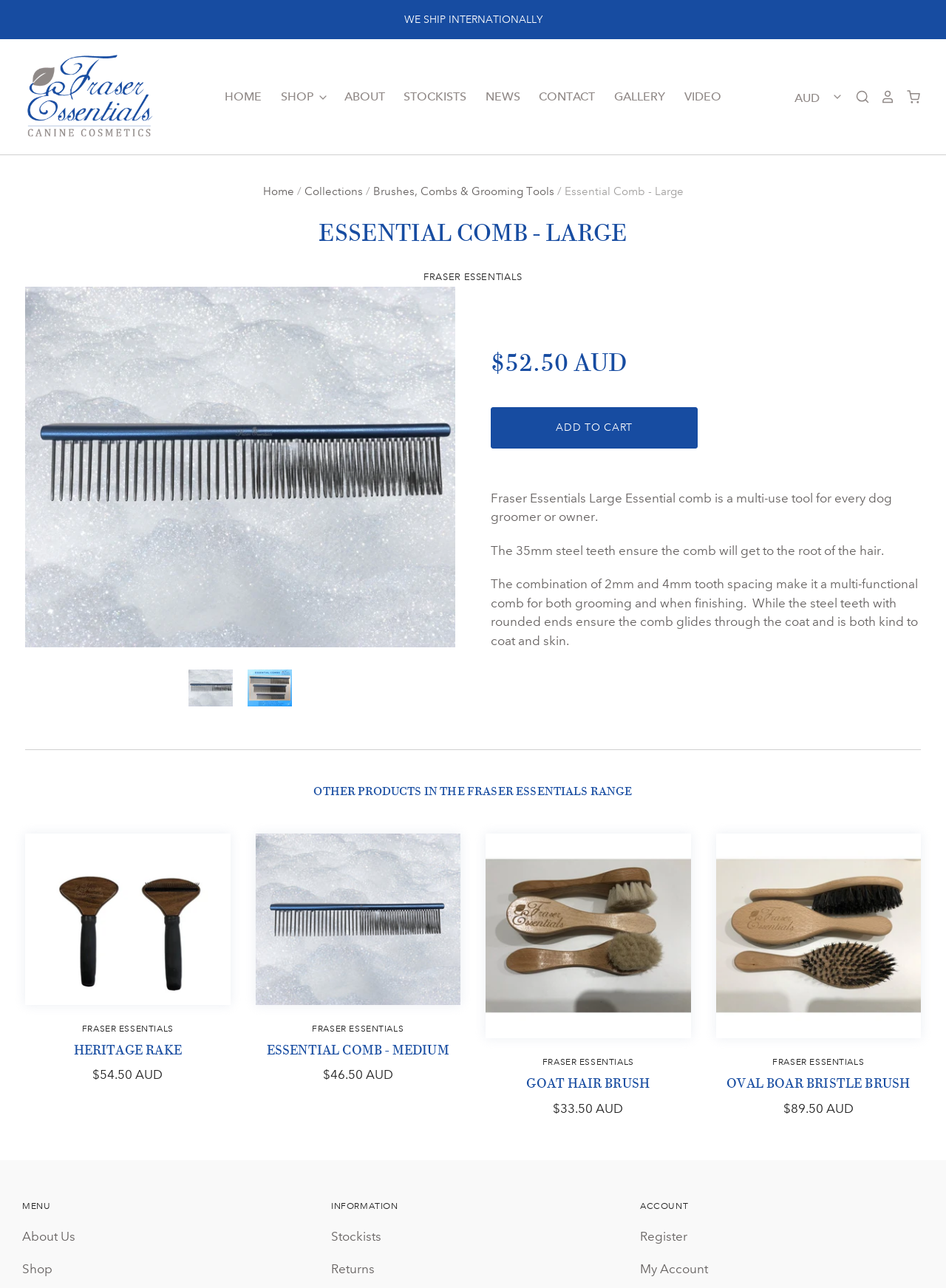Please answer the following question using a single word or phrase: 
What is the name of the company that produces the Essential Comb - Large?

Fraser Essentials